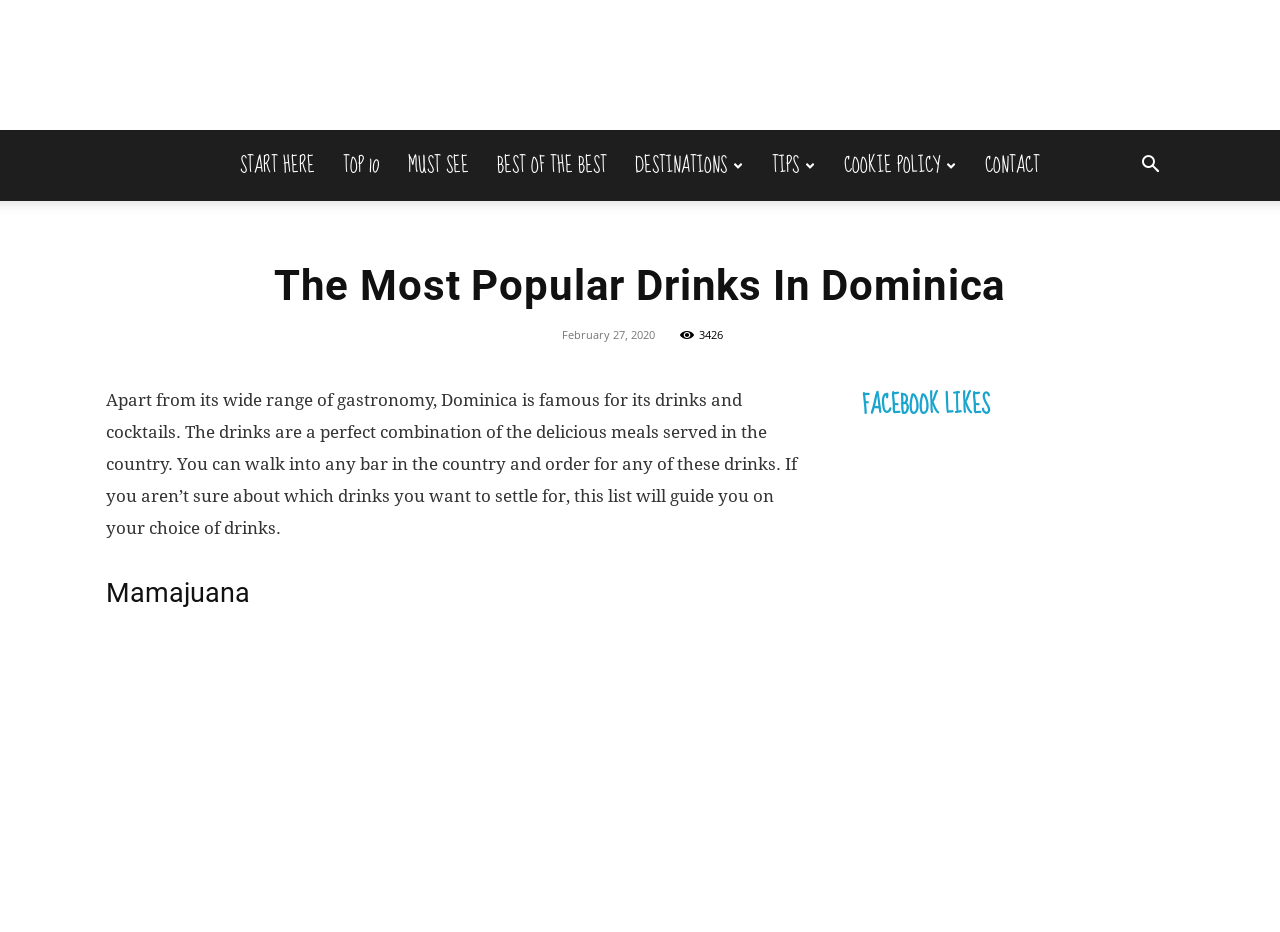Please answer the following query using a single word or phrase: 
What is the first popular drink mentioned in the article?

Mamajuana